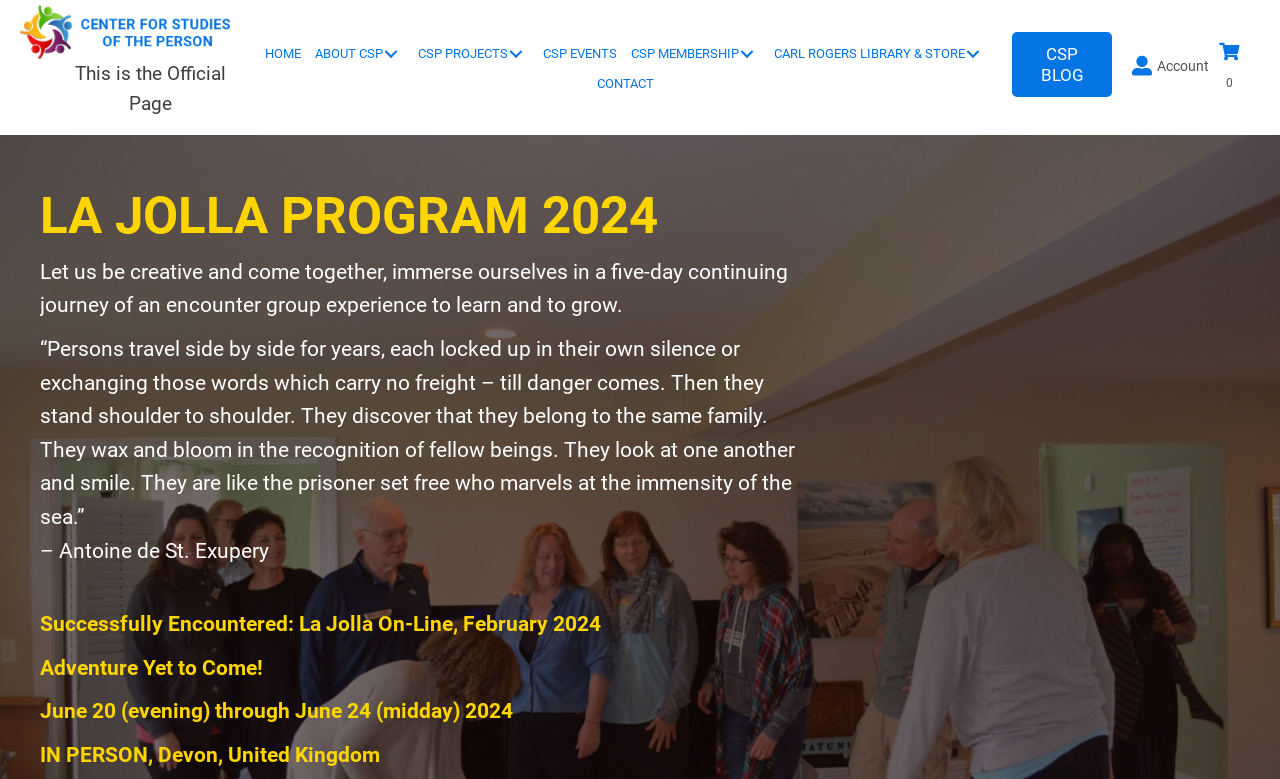Determine the bounding box coordinates of the region I should click to achieve the following instruction: "View the CSP EVENTS page". Ensure the bounding box coordinates are four float numbers between 0 and 1, i.e., [left, top, right, bottom].

[0.419, 0.056, 0.488, 0.083]